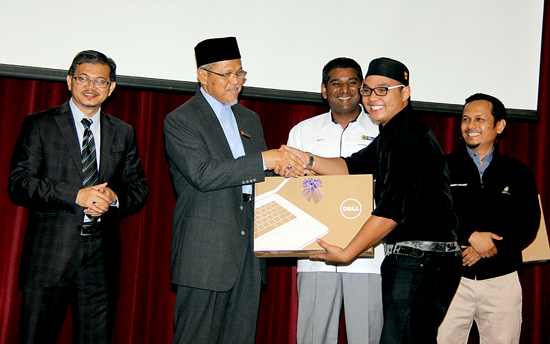Provide a thorough description of the contents of the image.

In a significant moment at the Selangor University, a ceremony took place where a representative from the Selangor Zakat Board (LZS) presented a laptop to a student. The event highlights LZS’s contribution to educational initiatives, aiming to support and motivate students. The student, visibly pleased, is seen accepting the laptop while shaking hands with a distinguished official, who is accompanied by other attendees looking on with approval. This initiative involved a donation of 200 laptops, showcasing a commitment to enhancing educational opportunities for underprivileged students. The backdrop features elegant drapery, adding a formal touch to the occasion.